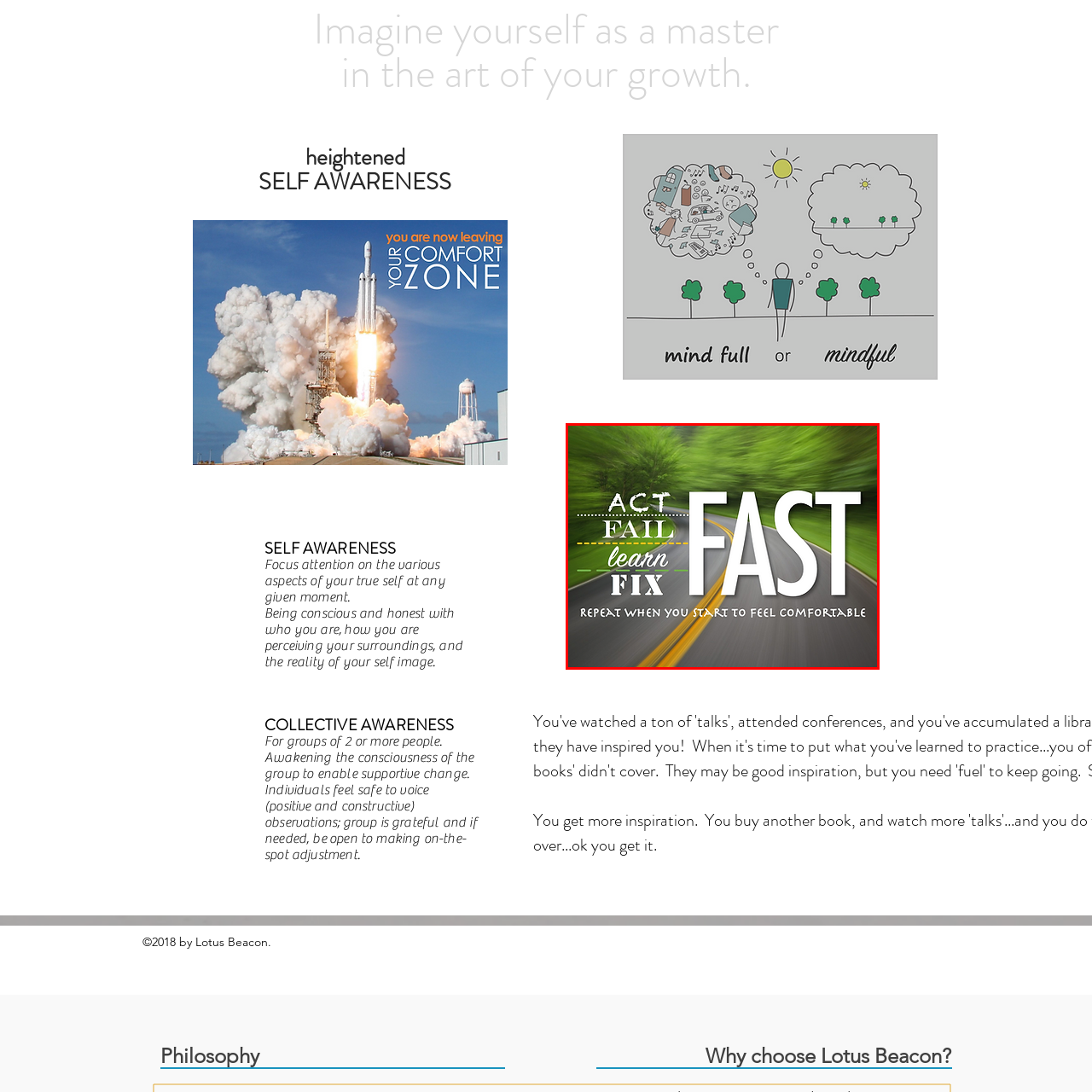Provide an in-depth caption for the picture enclosed by the red frame.

The image features a dynamic and motivational graphic with the prominent word "FAST" in large, bold letters, emphasizing a sense of urgency and action. Surrounding this central message are guiding words: "ACT," "FAIL," "LEARN," and "FIX," each separated by colorful lines, representing the iterative process of growth and development. Below, an encouraging reminder reads: "REPEAT WHEN YOU START TO FEEL COMFORTABLE," suggesting that continual improvement and adaptation are key to mastering new challenges. The backdrop showcases a blurred image of a winding road flanked by lush green trees, reinforcing themes of movement, progress, and the journey toward personal growth and self-awareness. This visually striking design serves as an inspirational call to embrace the ups and downs of learning and to act decisively on the path to success.